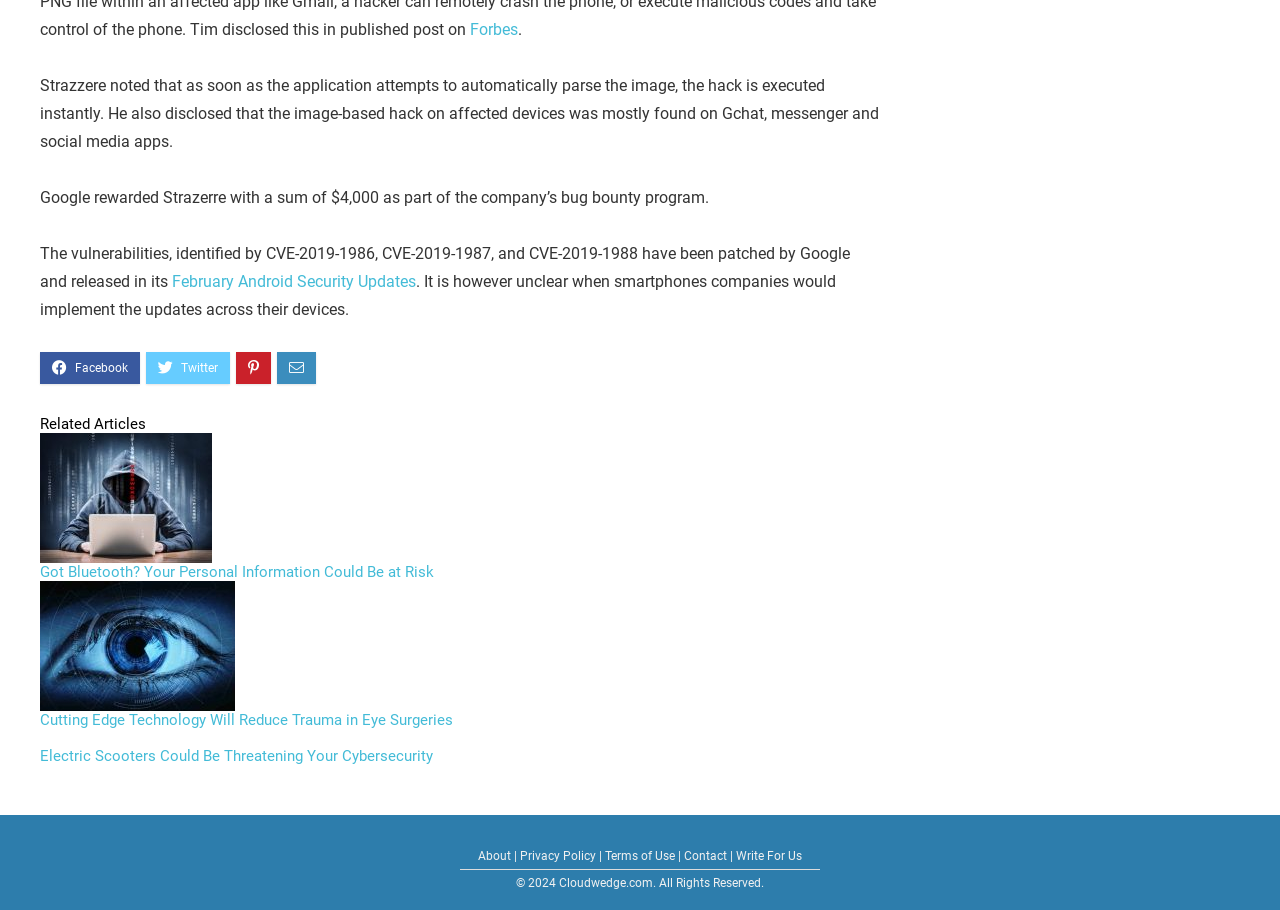Given the element description "Terms of Use |", identify the bounding box of the corresponding UI element.

[0.473, 0.933, 0.534, 0.948]